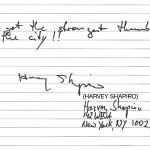Generate an in-depth description of the image.

This image features a handwritten note attributed to Harvey Shapiro, a notable individual associated with the field of physical therapy and treatment practices. The note reflects Shapiro's personal insights, as evidenced by his signature at the bottom. The inclusion of his name and contact information suggests a professional context, possibly indicating his availability for consultations or sessions in New York City. The text captures a blend of personal expression and professional identity, highlighting Shapiro's connection to his city and his commitment to his work.